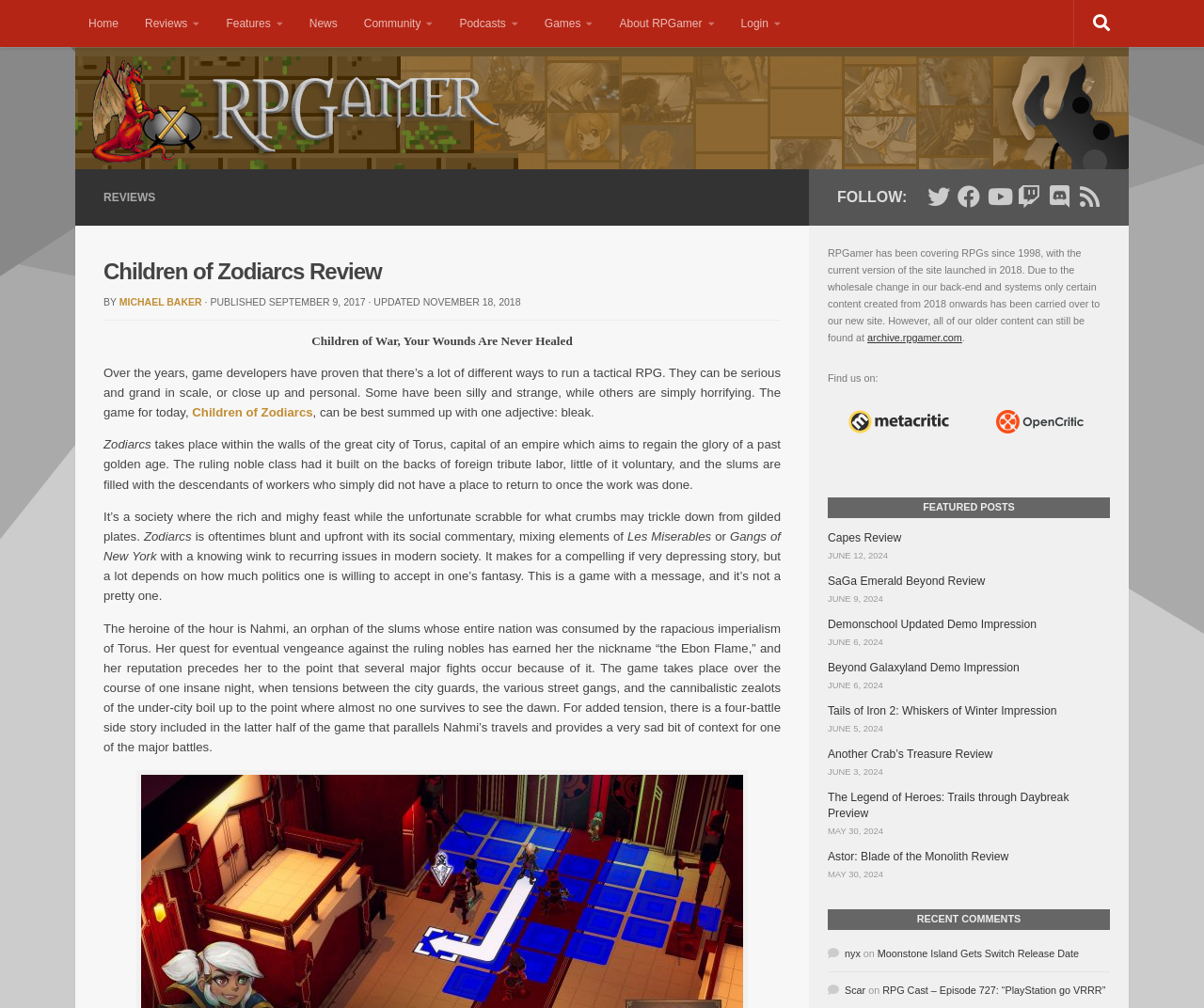Please determine the bounding box coordinates for the element with the description: "(925)-484-8477".

None